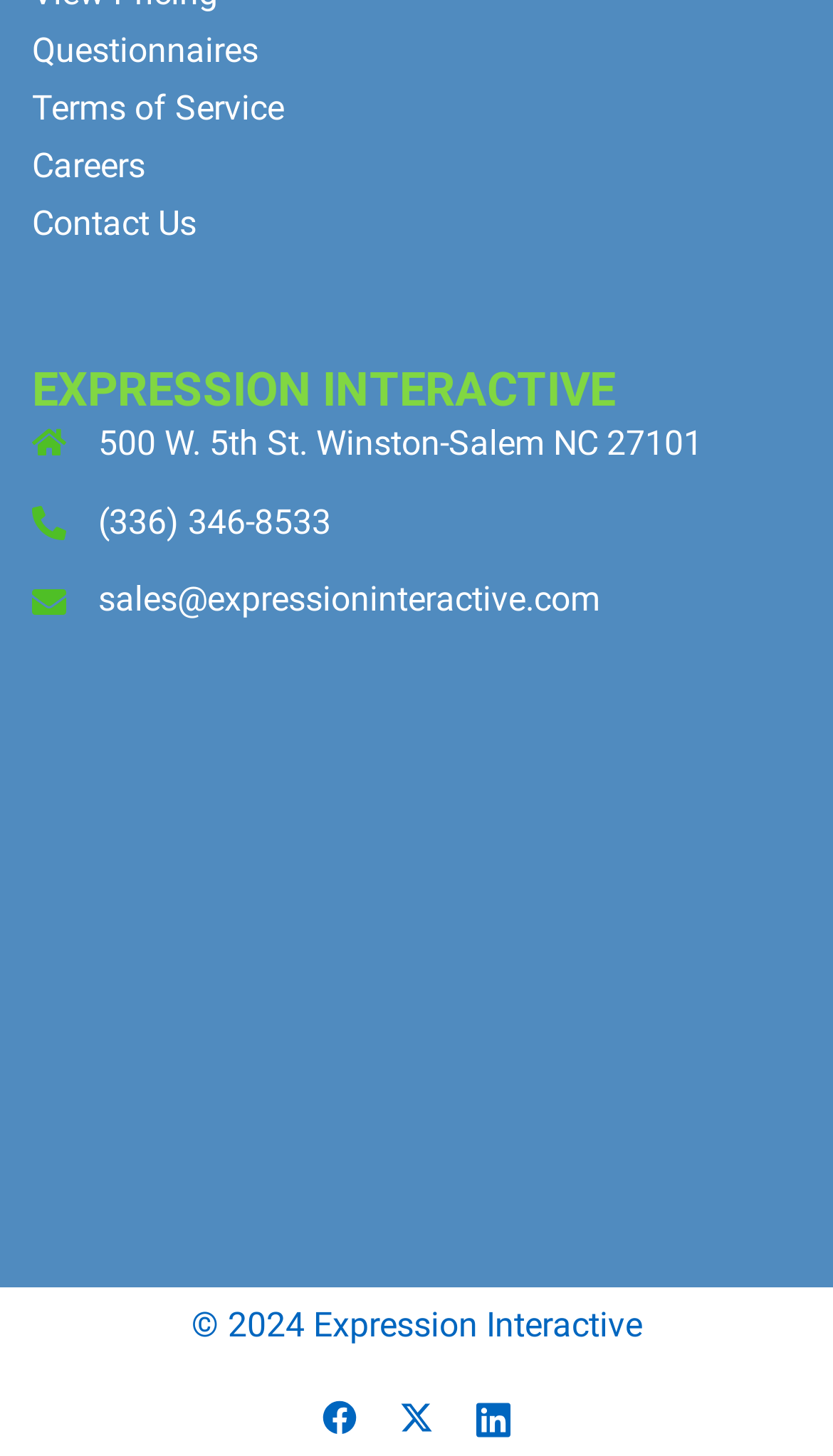Reply to the question below using a single word or brief phrase:
What is the company's address?

500 W. 5th St. Winston-Salem NC 27101